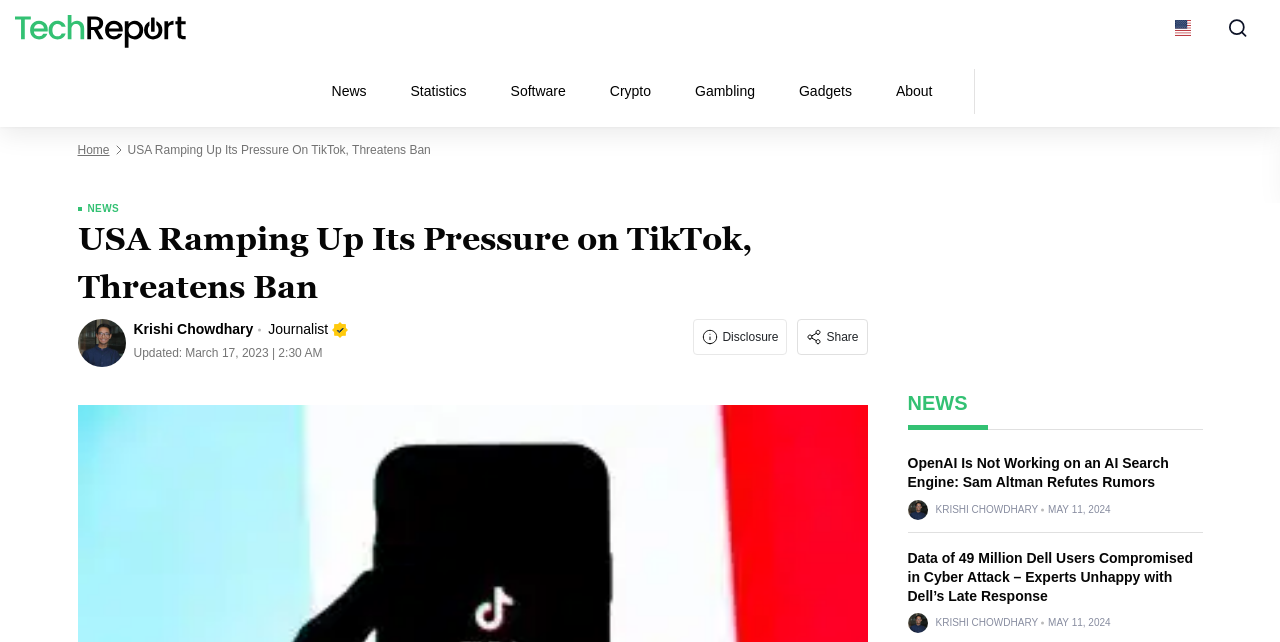Please find the bounding box coordinates of the element that you should click to achieve the following instruction: "Click the 'English' button". The coordinates should be presented as four float numbers between 0 and 1: [left, top, right, bottom].

[0.902, 0.0, 0.946, 0.087]